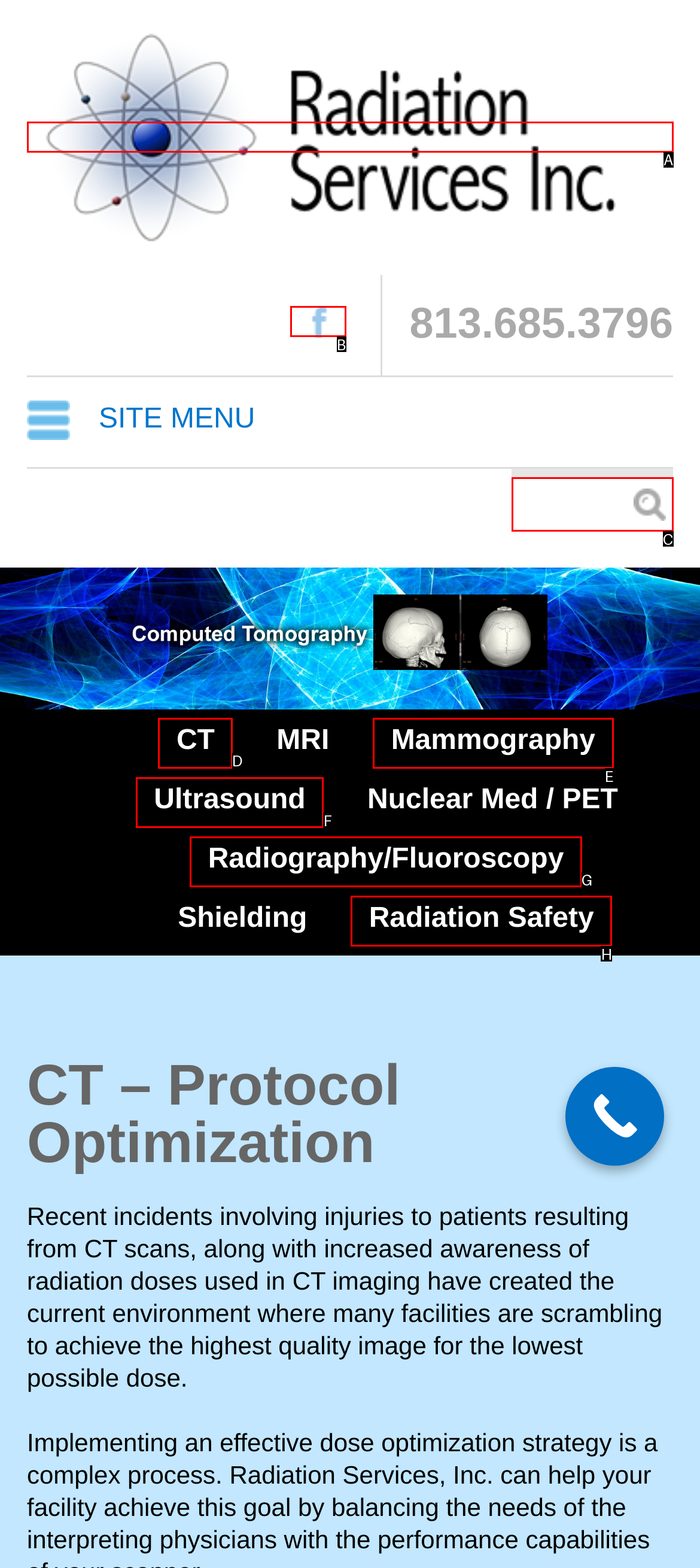Indicate which red-bounded element should be clicked to perform the task: Learn about Fink IT-Solutions Answer with the letter of the correct option.

None